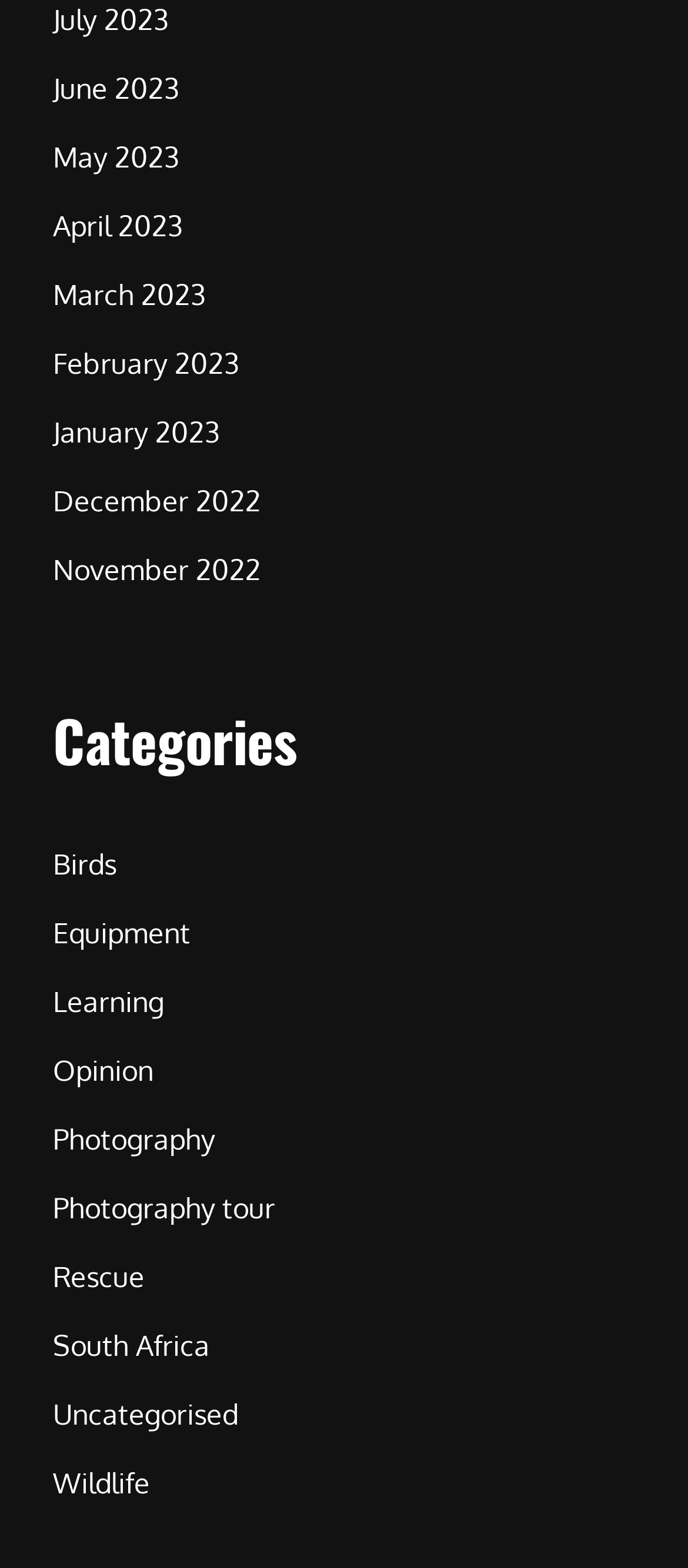Determine the bounding box coordinates of the UI element that matches the following description: "March 2023". The coordinates should be four float numbers between 0 and 1 in the format [left, top, right, bottom].

[0.077, 0.177, 0.3, 0.2]